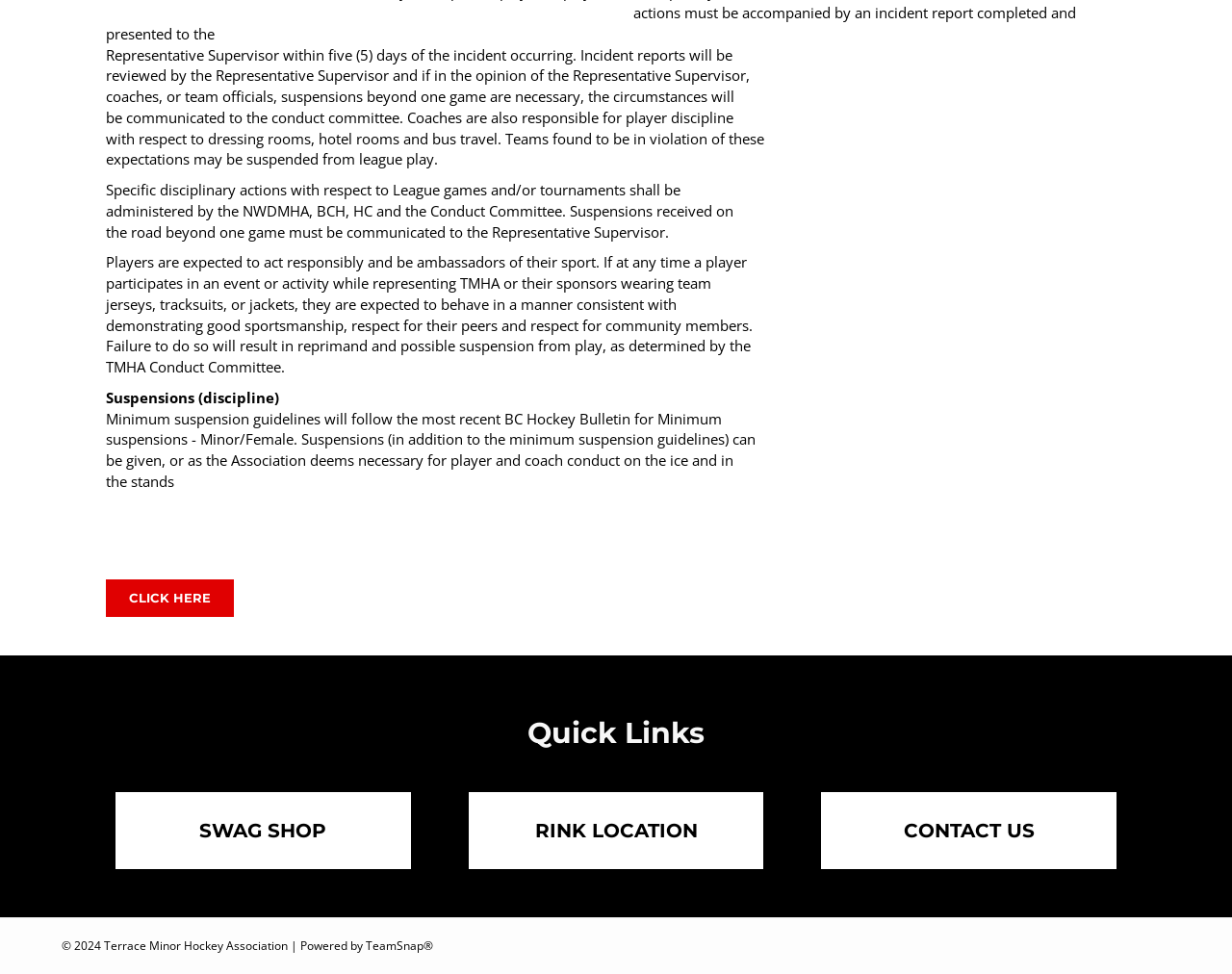What is the minimum suspension guideline based on?
Based on the image, respond with a single word or phrase.

BC Hockey Bulletin